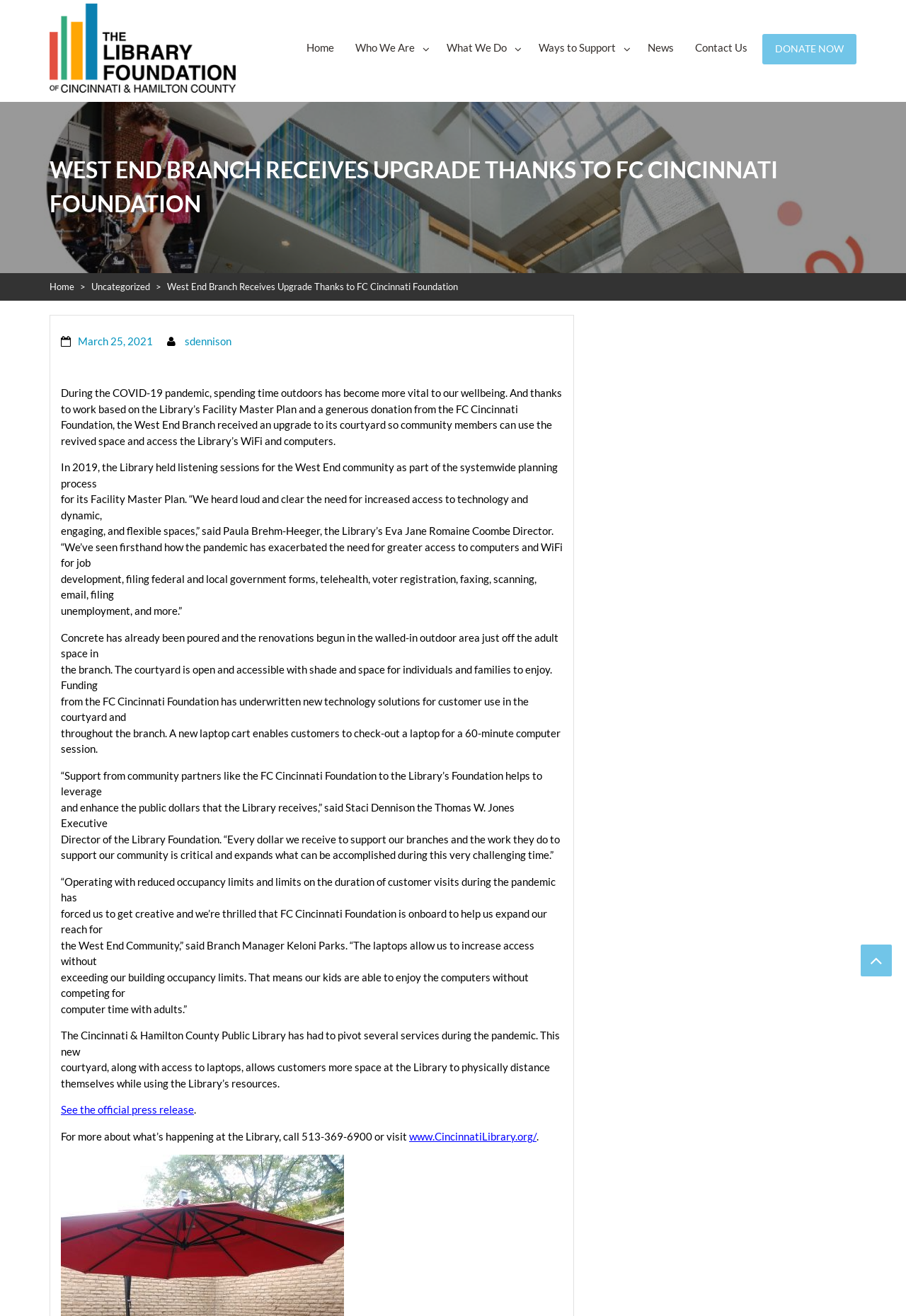With reference to the screenshot, provide a detailed response to the question below:
What is the name of the foundation that donated to the library?

I found the answer by reading the article, which mentions that the FC Cincinnati Foundation donated to the library to support the upgrade of the West End Branch.